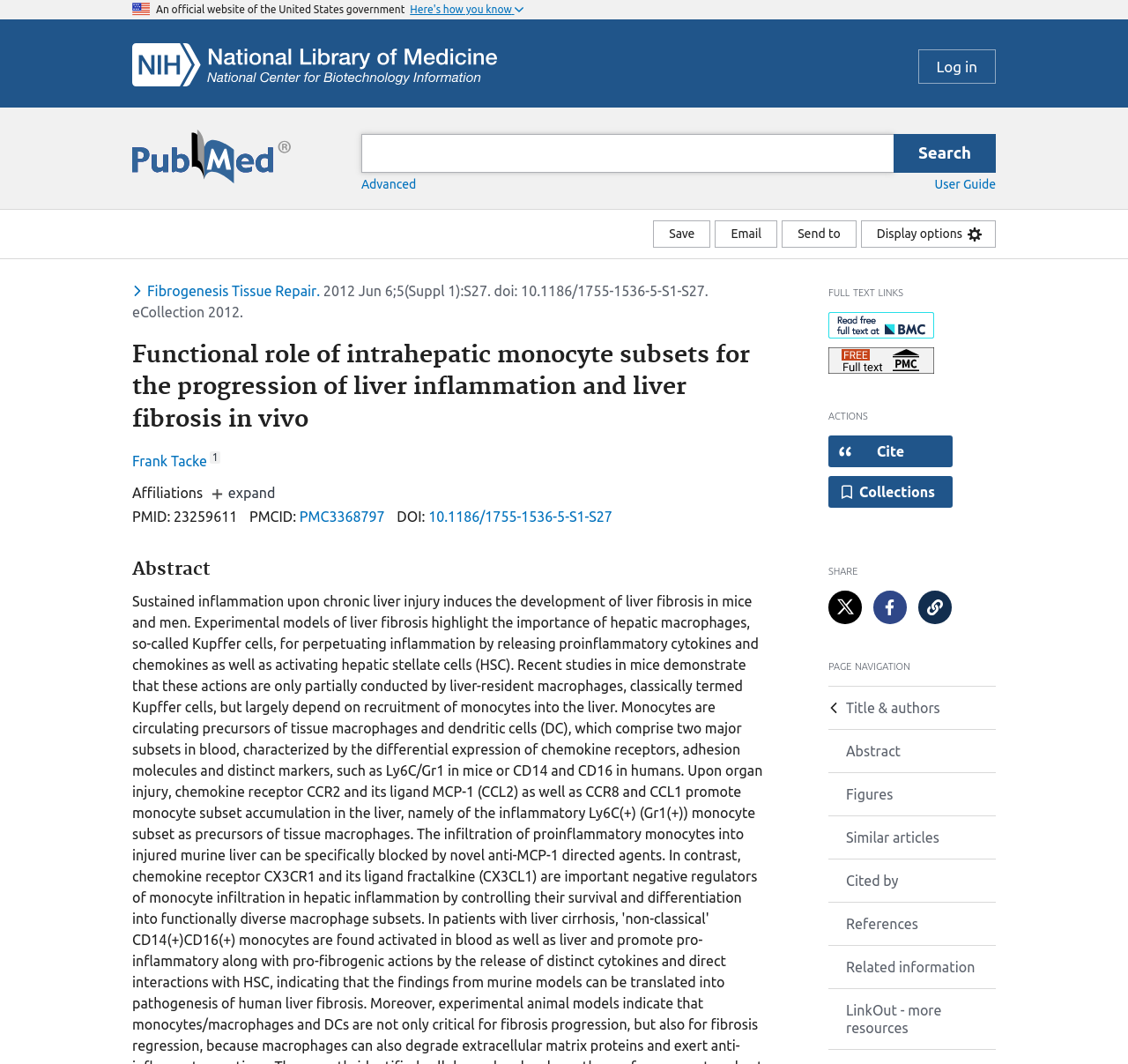Select the bounding box coordinates of the element I need to click to carry out the following instruction: "Share the article on Twitter".

[0.734, 0.555, 0.764, 0.586]